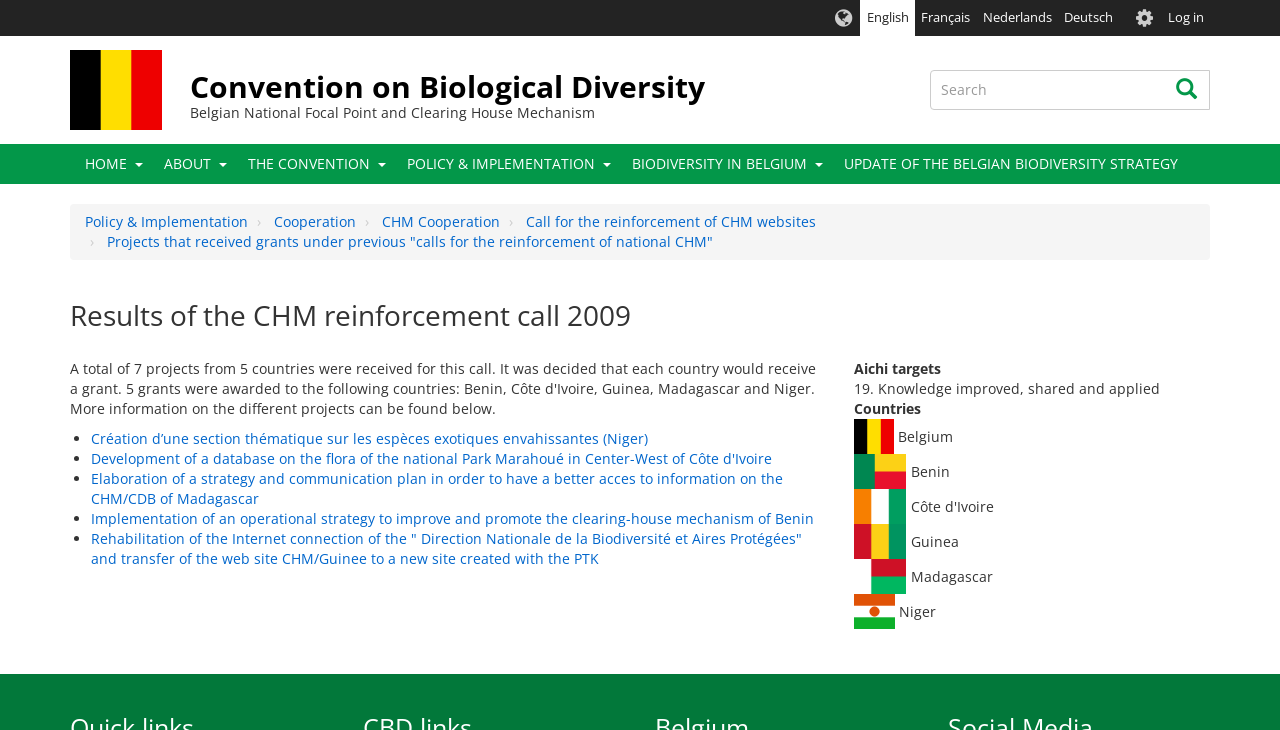Please find and generate the text of the main header of the webpage.

Results of the CHM reinforcement call 2009